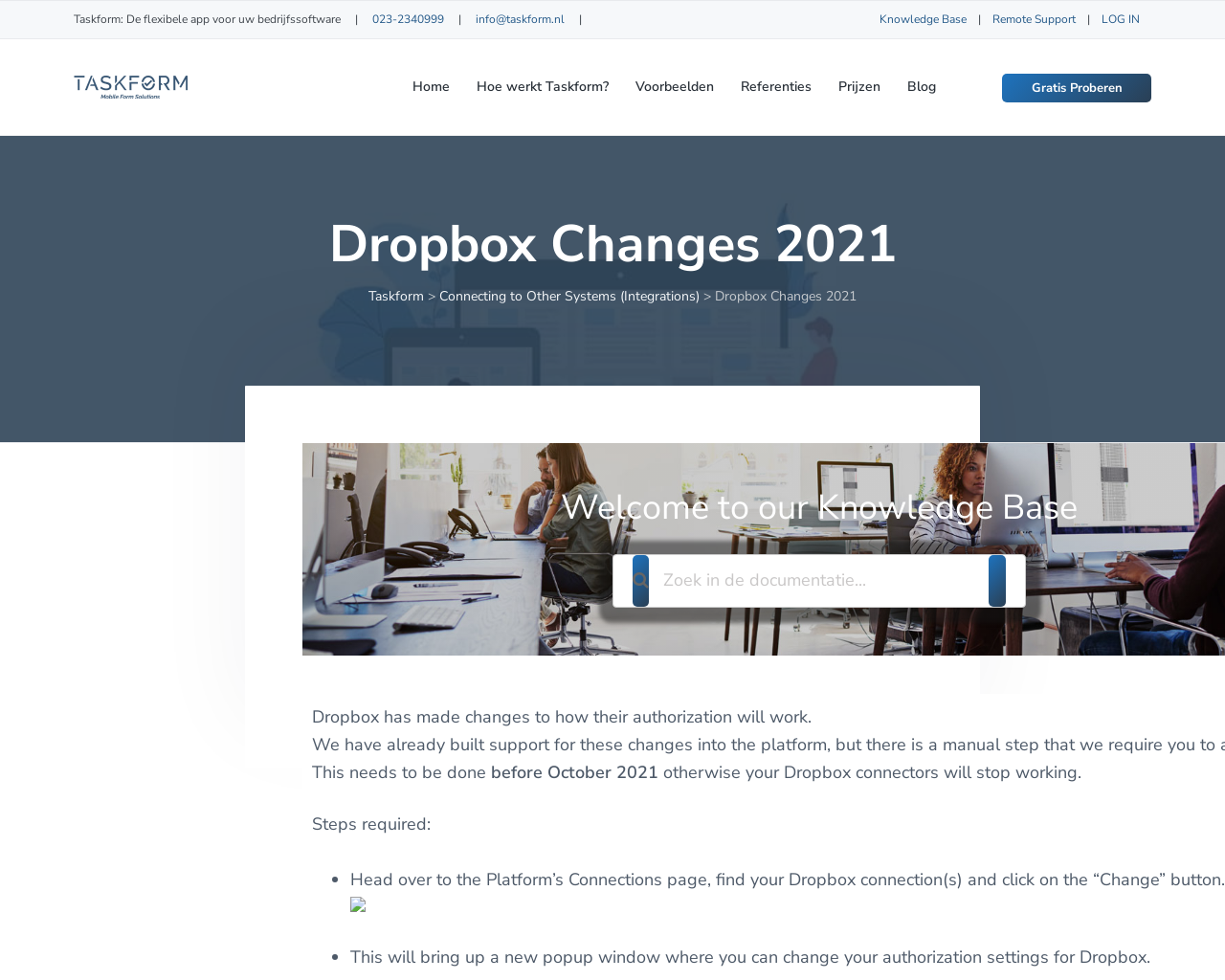Give a detailed account of the webpage.

The webpage is about TaskForm, a flexible mobile app for business software, and it appears to be a knowledge base page. At the top, there are several links, including "Spring naar de hoofdnavigatie", "Door naar de hoofd inhoud", and "Spring naar de voettekst", which are likely navigation links. Below these links, there is a logo of TaskForm, accompanied by a tagline "De flexibele mobiele app voor uw bedrijfssoftware".

On the top-right corner, there are several links, including "Knowledge Base", "Remote Support", and "LOG IN". Below these links, there is a navigation menu with links to "Home", "Hoe werkt Taskform?", "Voorbeelden", "Referenties", "Prijzen", and "Blog".

The main content of the page is about Dropbox changes in 2021. There is a heading "Dropbox Changes 2021" followed by a brief introduction "Welcome to our Knowledge Base Dropbox has made changes to how their authorization will work." Below this introduction, there is a search bar with a search button and a placeholder text "Zoek in de documentatie...".

The main content is divided into sections. The first section explains the changes made by Dropbox, stating that "Dropbox has made changes to how their authorization will work" and that "This needs to be done before October 2021, otherwise your Dropbox connectors will stop working." The second section provides steps required to adapt to these changes, including heading over to the Platform's Connections page, finding the Dropbox connection, and clicking on the "Change" button. There is also an image accompanying these steps.

Throughout the page, there are several static text elements, links, and images, which provide additional information and context to the main content.